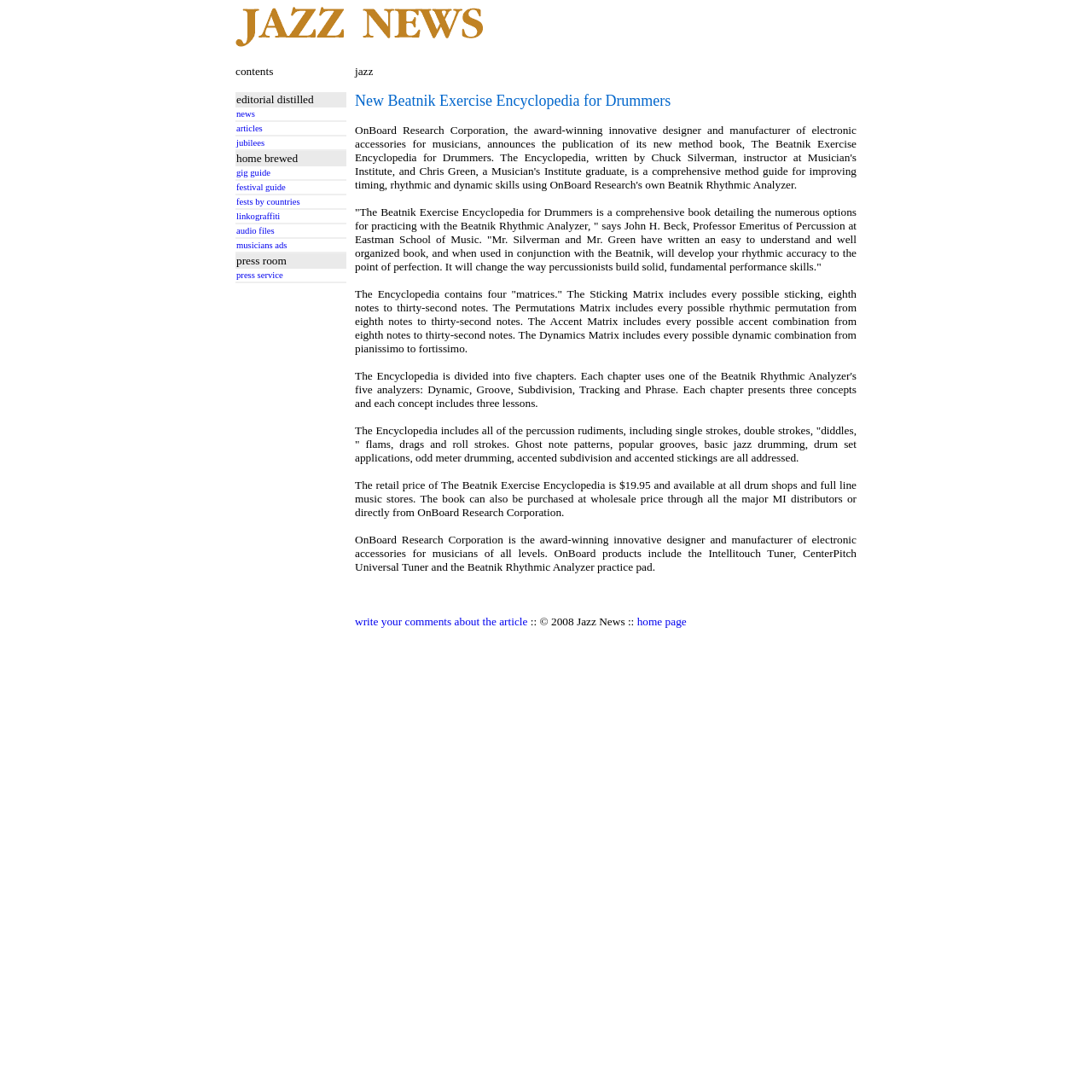Determine the bounding box coordinates for the UI element matching this description: "press service".

[0.216, 0.248, 0.316, 0.256]